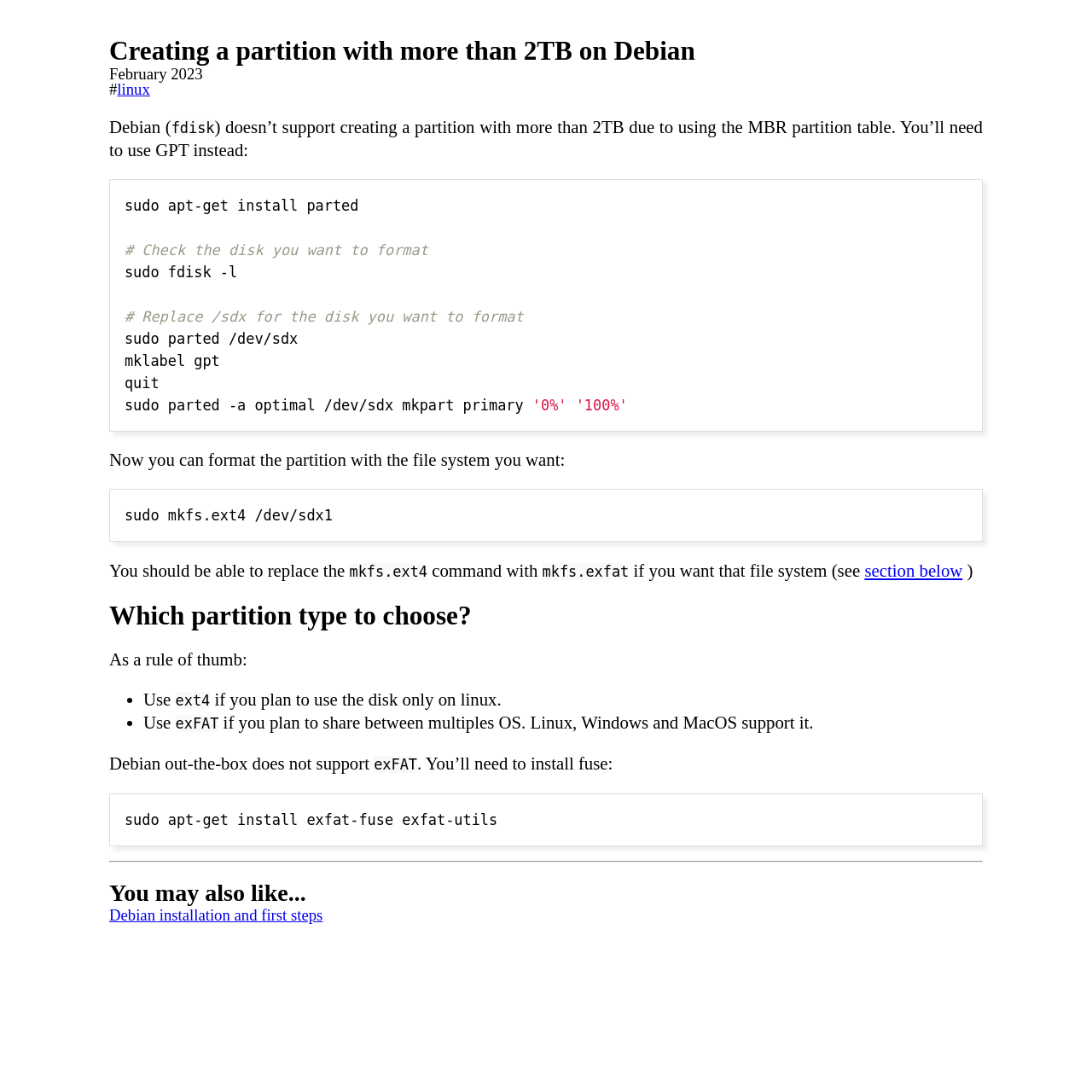What command is used to format the partition with ext4?
Based on the content of the image, thoroughly explain and answer the question.

The webpage provides the command 'sudo mkfs.ext4 /dev/sdx1' to format the partition with the ext4 file system.